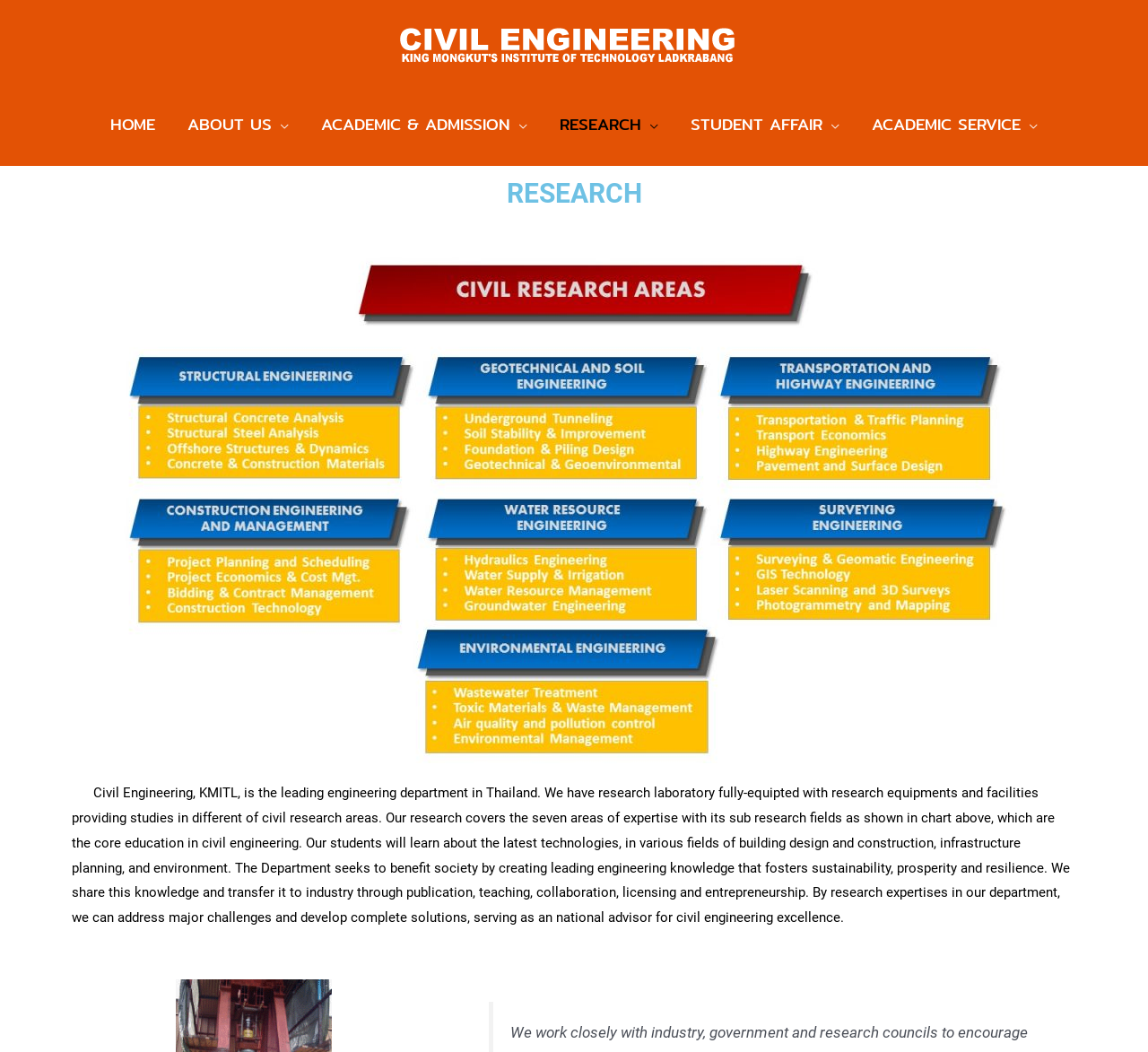Bounding box coordinates are to be given in the format (top-left x, top-left y, bottom-right x, bottom-right y). All values must be floating point numbers between 0 and 1. Provide the bounding box coordinate for the UI element described as: ACADEMIC & ADMISSION

[0.266, 0.088, 0.473, 0.149]